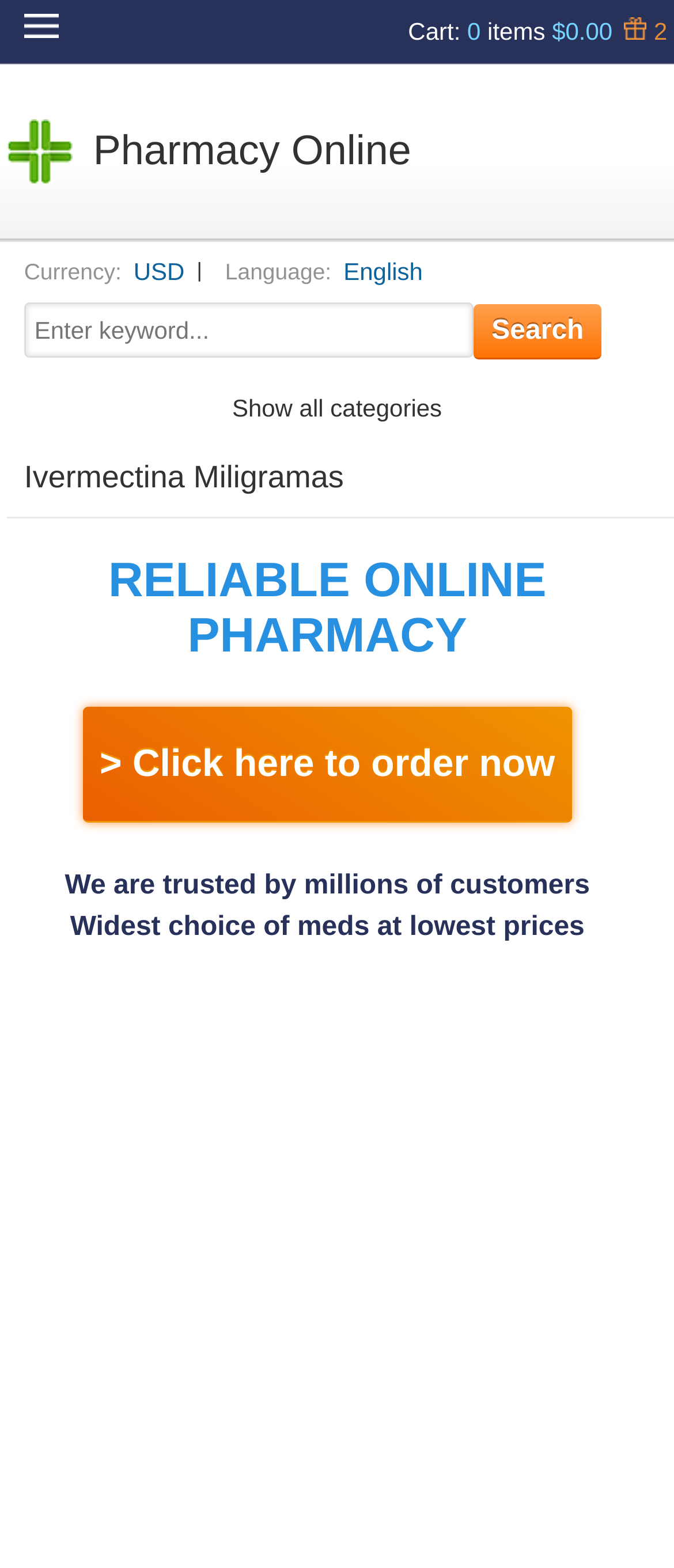How many bonuses are available?
Answer the question with a single word or phrase derived from the image.

2